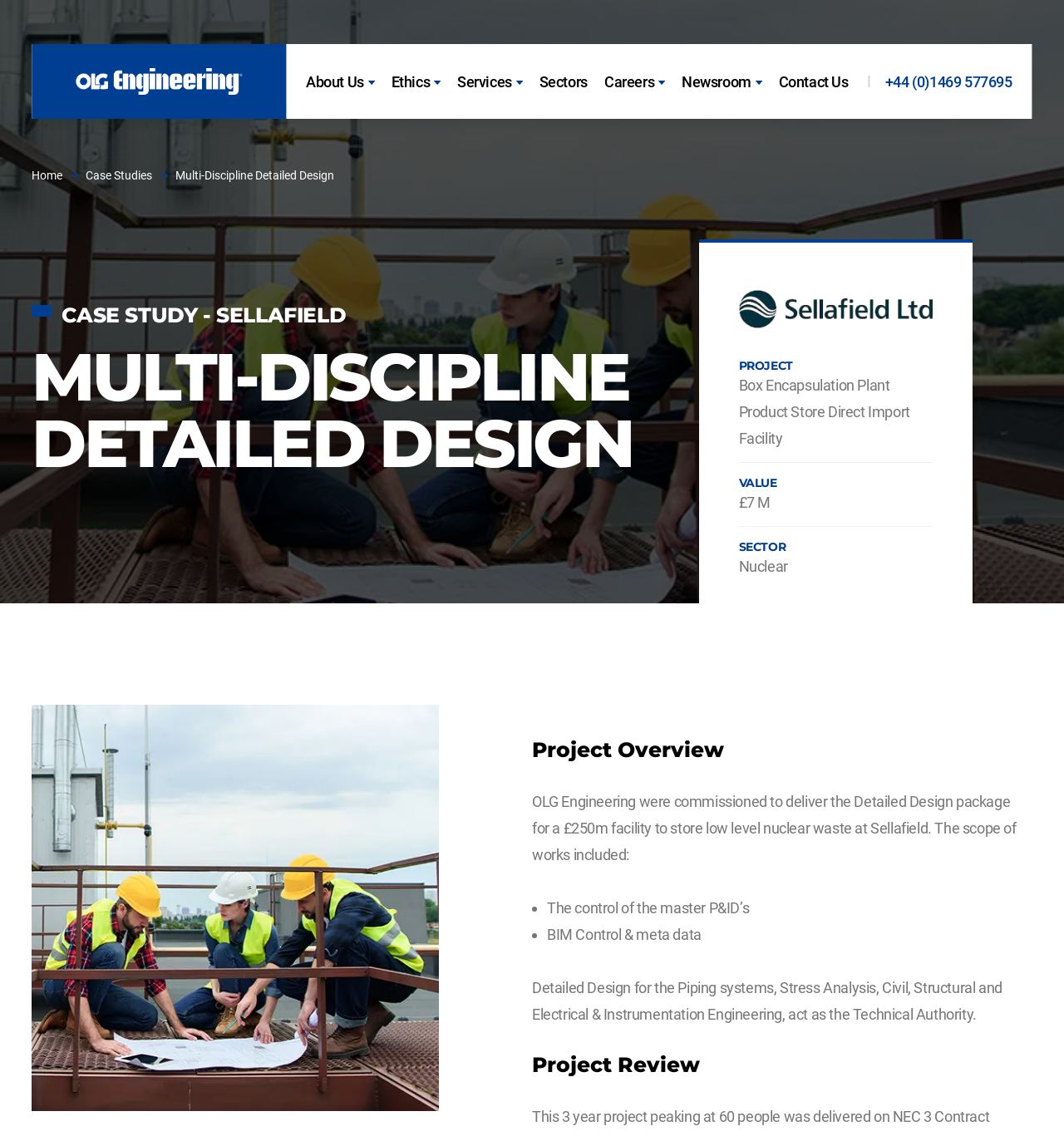Please provide the bounding box coordinates for the element that needs to be clicked to perform the following instruction: "contact us". The coordinates should be given as four float numbers between 0 and 1, i.e., [left, top, right, bottom].

[0.732, 0.062, 0.801, 0.082]